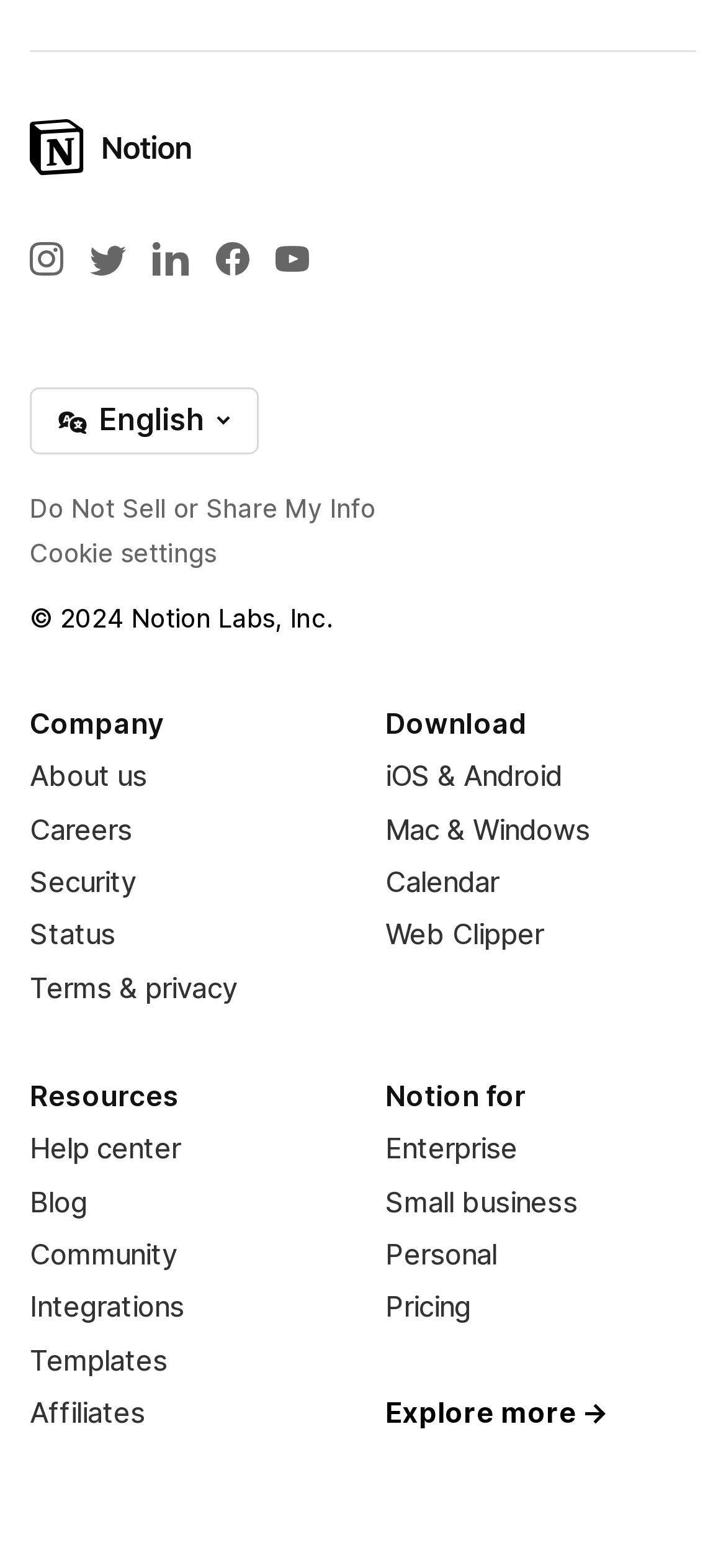Using the webpage screenshot and the element description Terms & privacy, determine the bounding box coordinates. Specify the coordinates in the format (top-left x, top-left y, bottom-right x, bottom-right y) with values ranging from 0 to 1.

[0.041, 0.617, 0.326, 0.641]